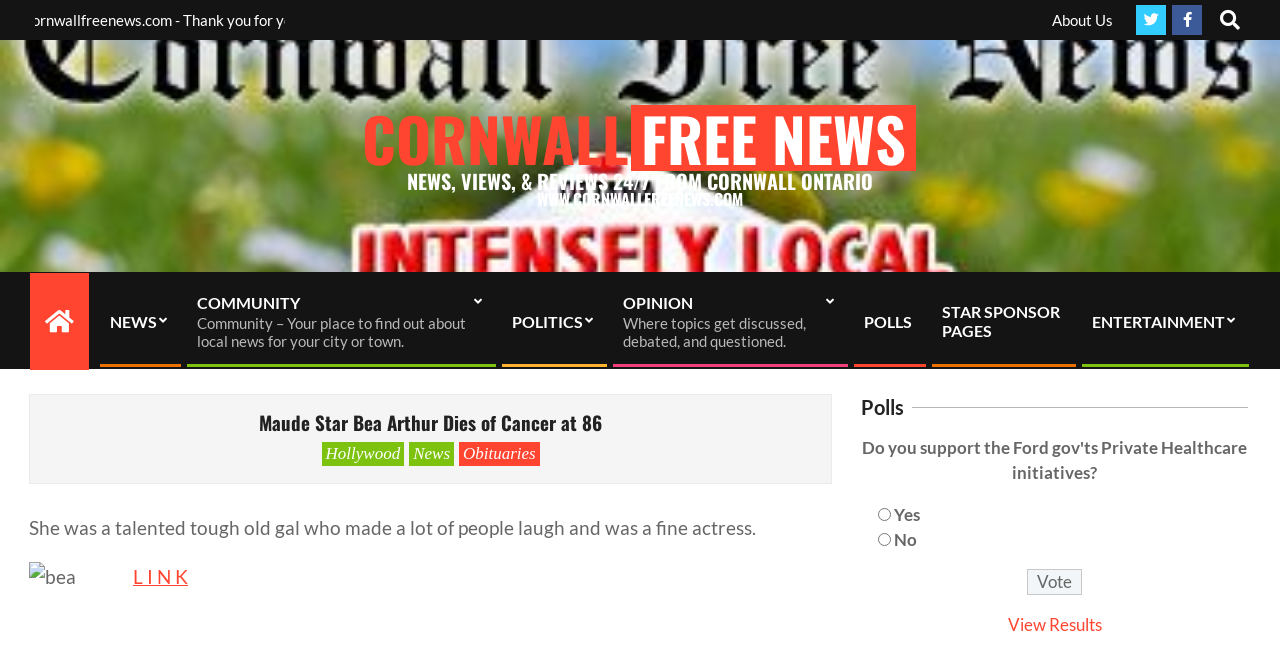Identify the bounding box coordinates for the UI element mentioned here: "View Results". Provide the coordinates as four float values between 0 and 1, i.e., [left, top, right, bottom].

[0.787, 0.938, 0.861, 0.97]